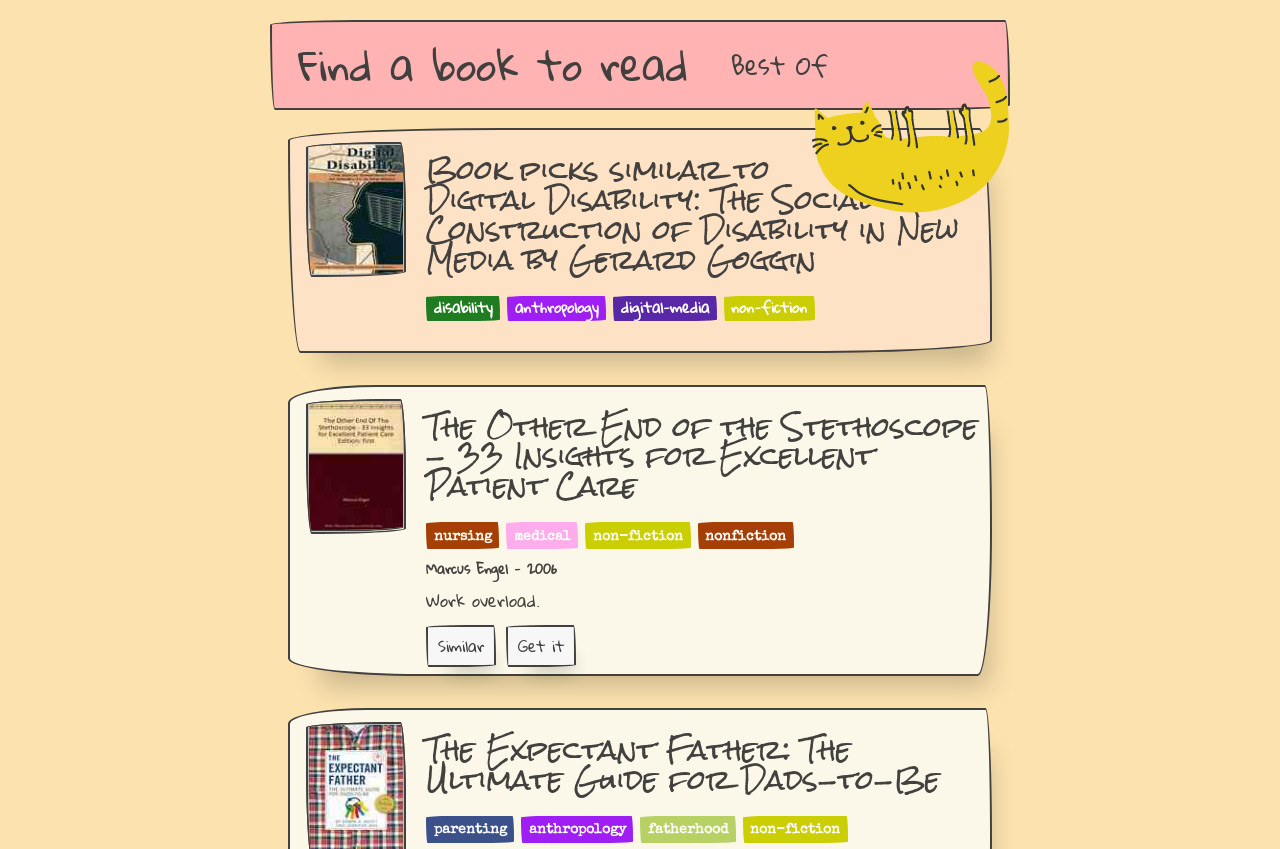Determine the bounding box coordinates of the region that needs to be clicked to achieve the task: "View The Expectant Father book details".

[0.333, 0.866, 0.769, 0.936]